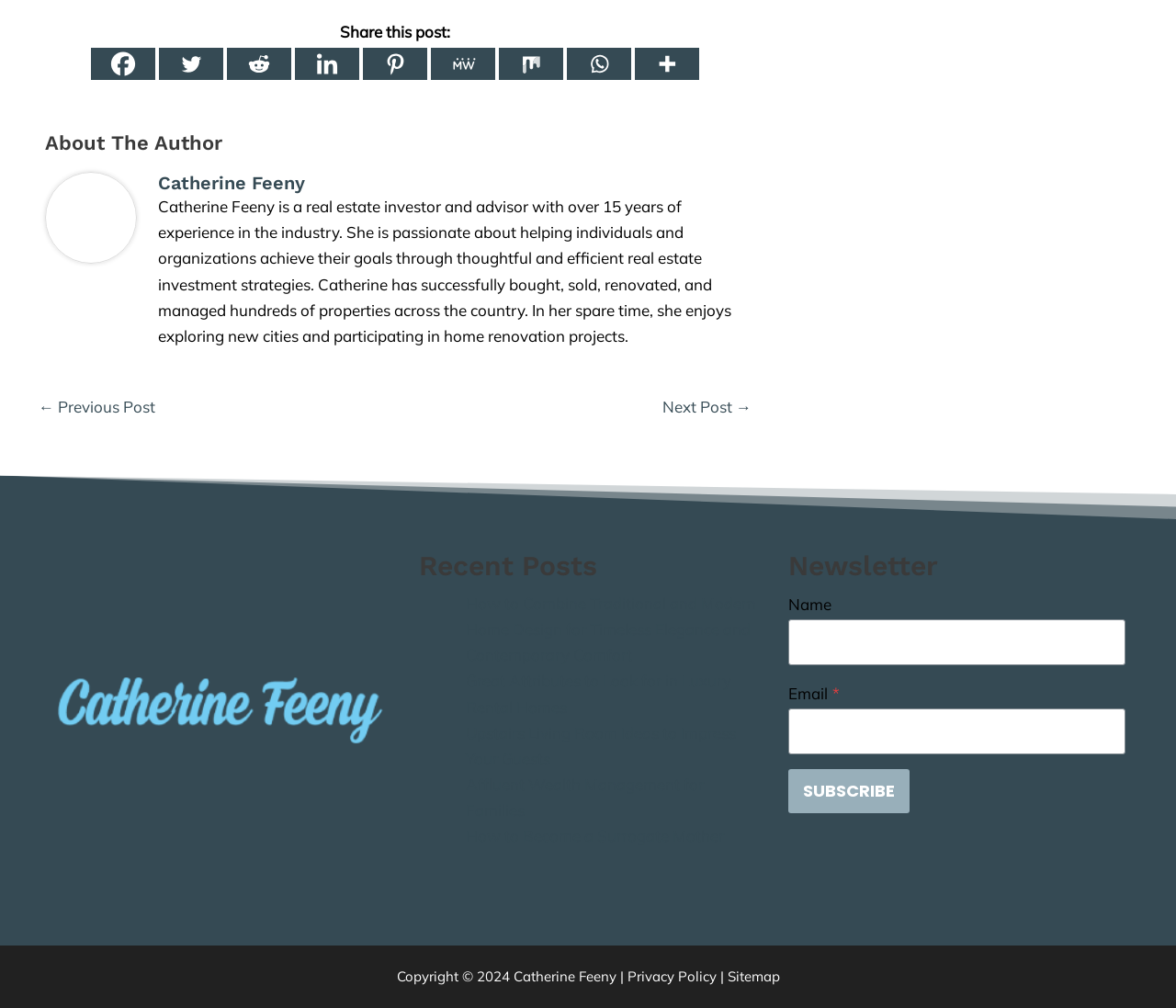Given the description: "Sitemap", determine the bounding box coordinates of the UI element. The coordinates should be formatted as four float numbers between 0 and 1, [left, top, right, bottom].

[0.618, 0.96, 0.663, 0.977]